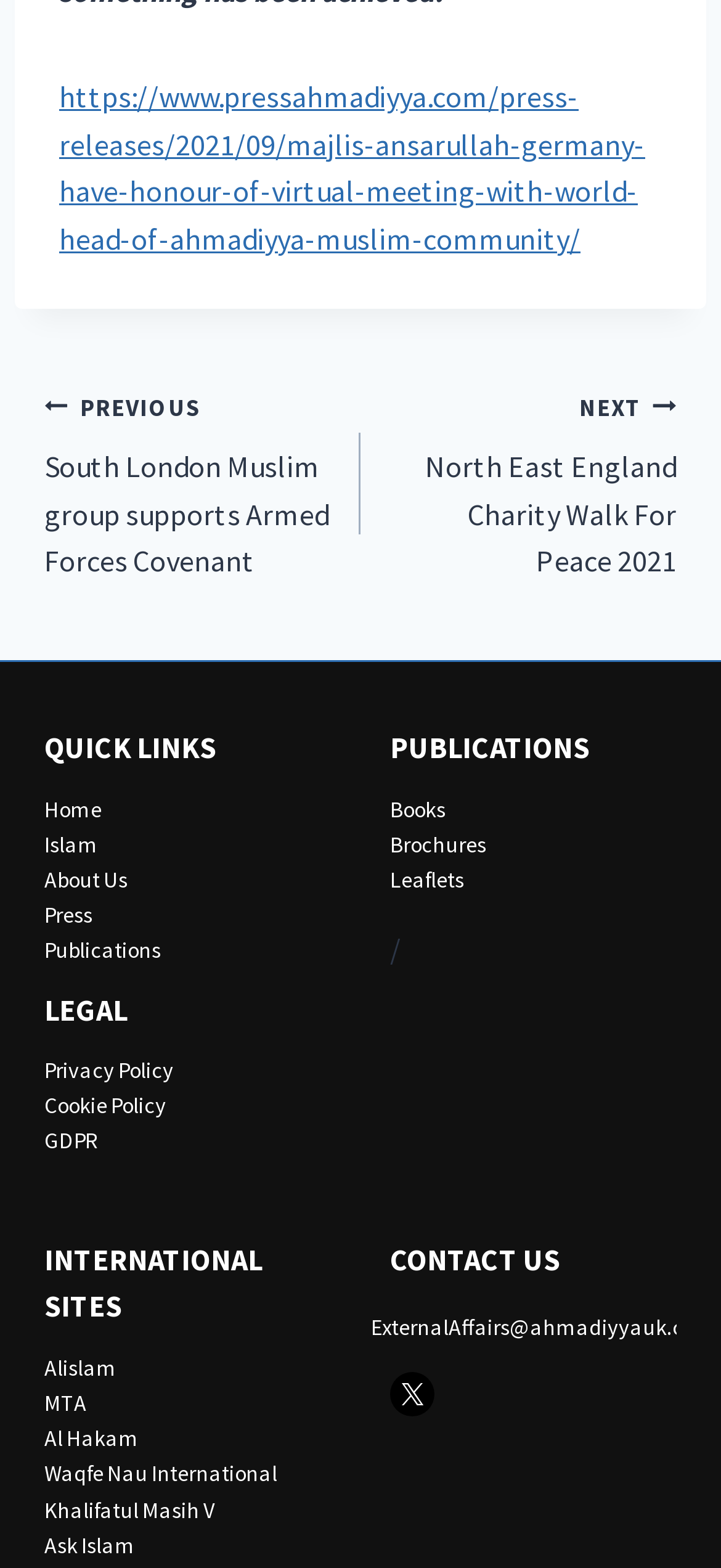Please locate the bounding box coordinates of the element's region that needs to be clicked to follow the instruction: "contact us". The bounding box coordinates should be provided as four float numbers between 0 and 1, i.e., [left, top, right, bottom].

[0.503, 0.831, 0.938, 0.862]